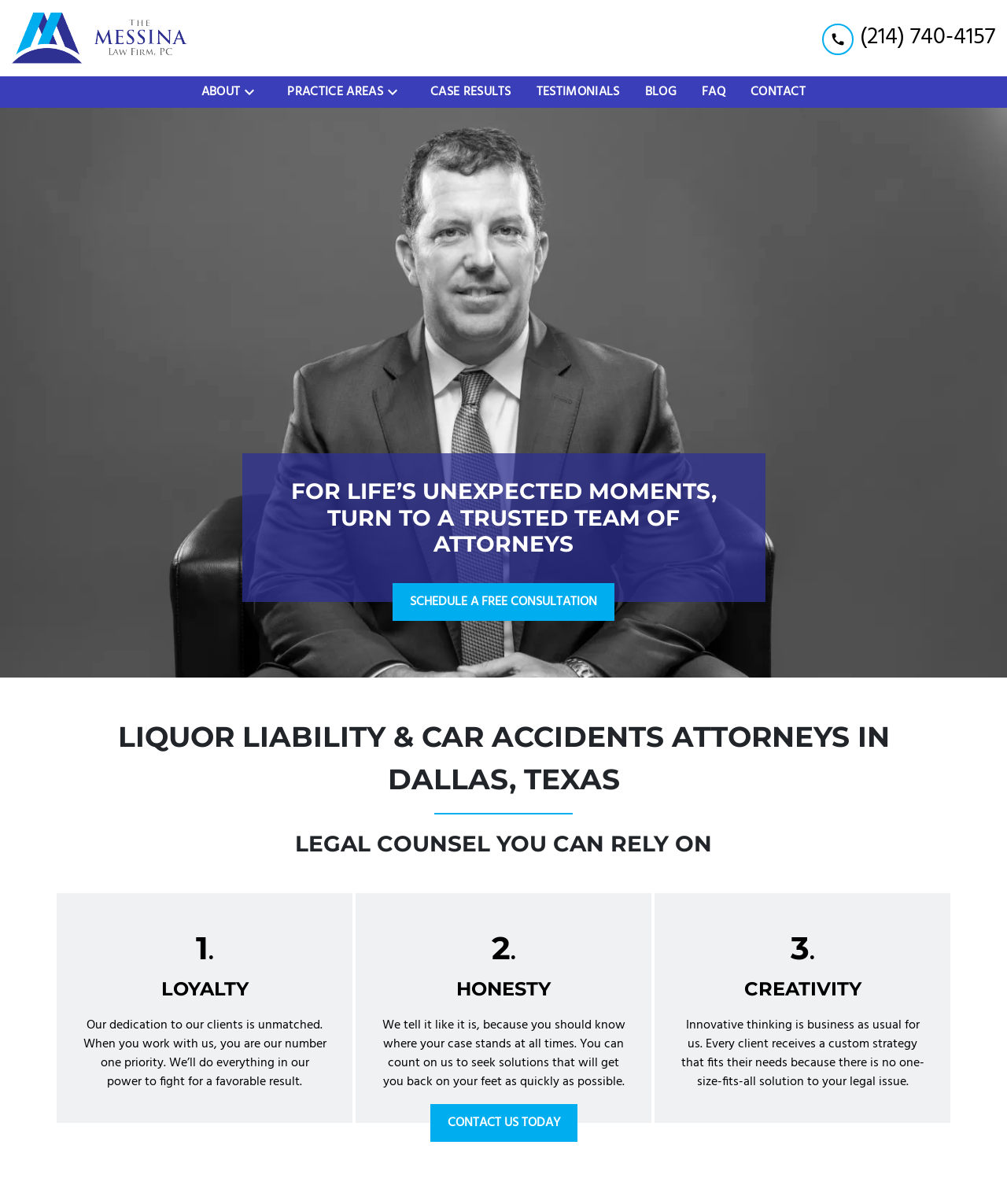Predict the bounding box coordinates for the UI element described as: "parent_node: PRACTICE AREAS aria-label="Toggle Dropdown"". The coordinates should be four float numbers between 0 and 1, presented as [left, top, right, bottom].

[0.38, 0.069, 0.409, 0.084]